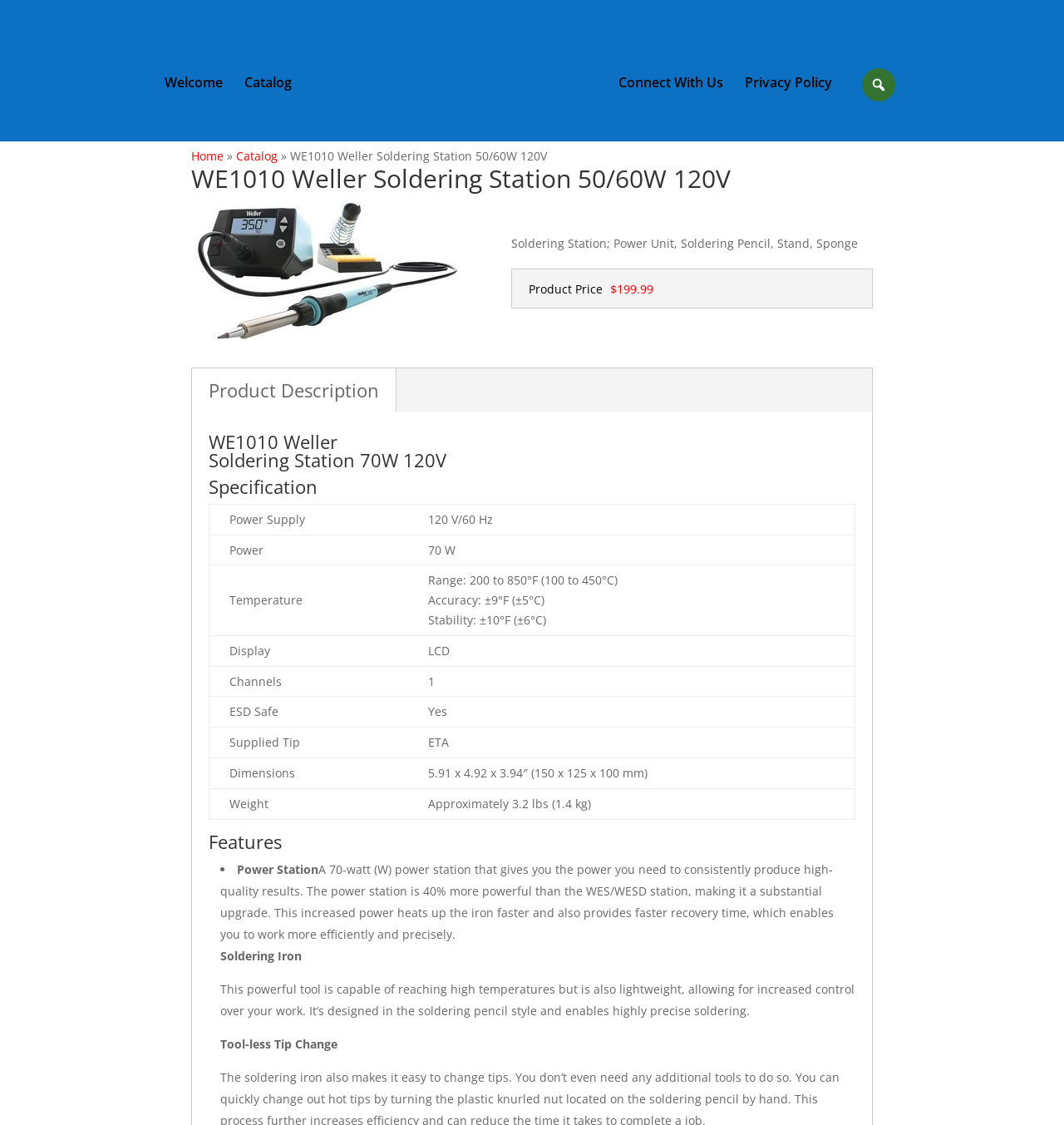Locate the bounding box for the described UI element: "alt="Nutech Electronics and Wire"". Ensure the coordinates are four float numbers between 0 and 1, formatted as [left, top, right, bottom].

[0.291, 0.023, 0.561, 0.127]